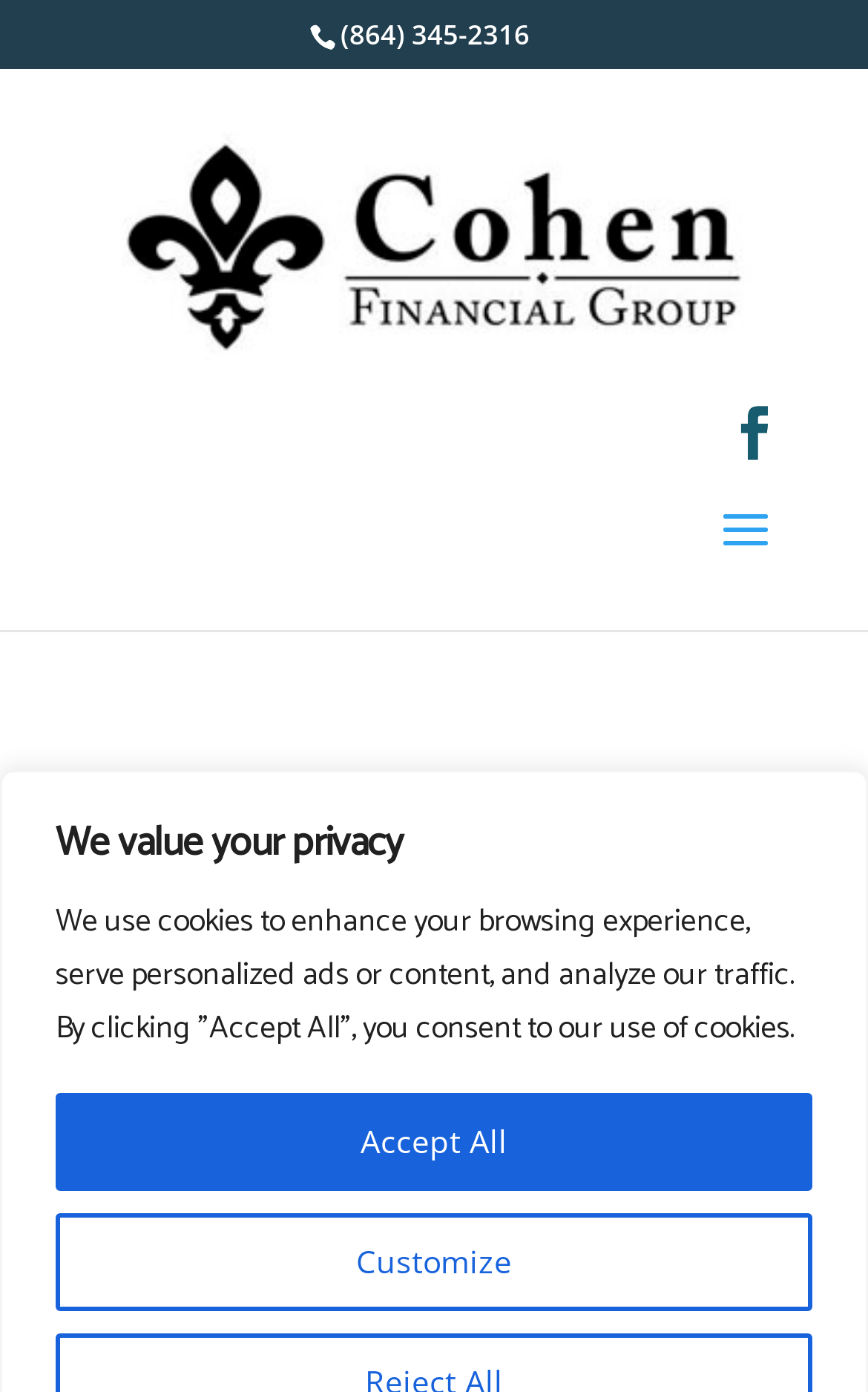Provide a one-word or one-phrase answer to the question:
Is there a social media link on this webpage?

Yes